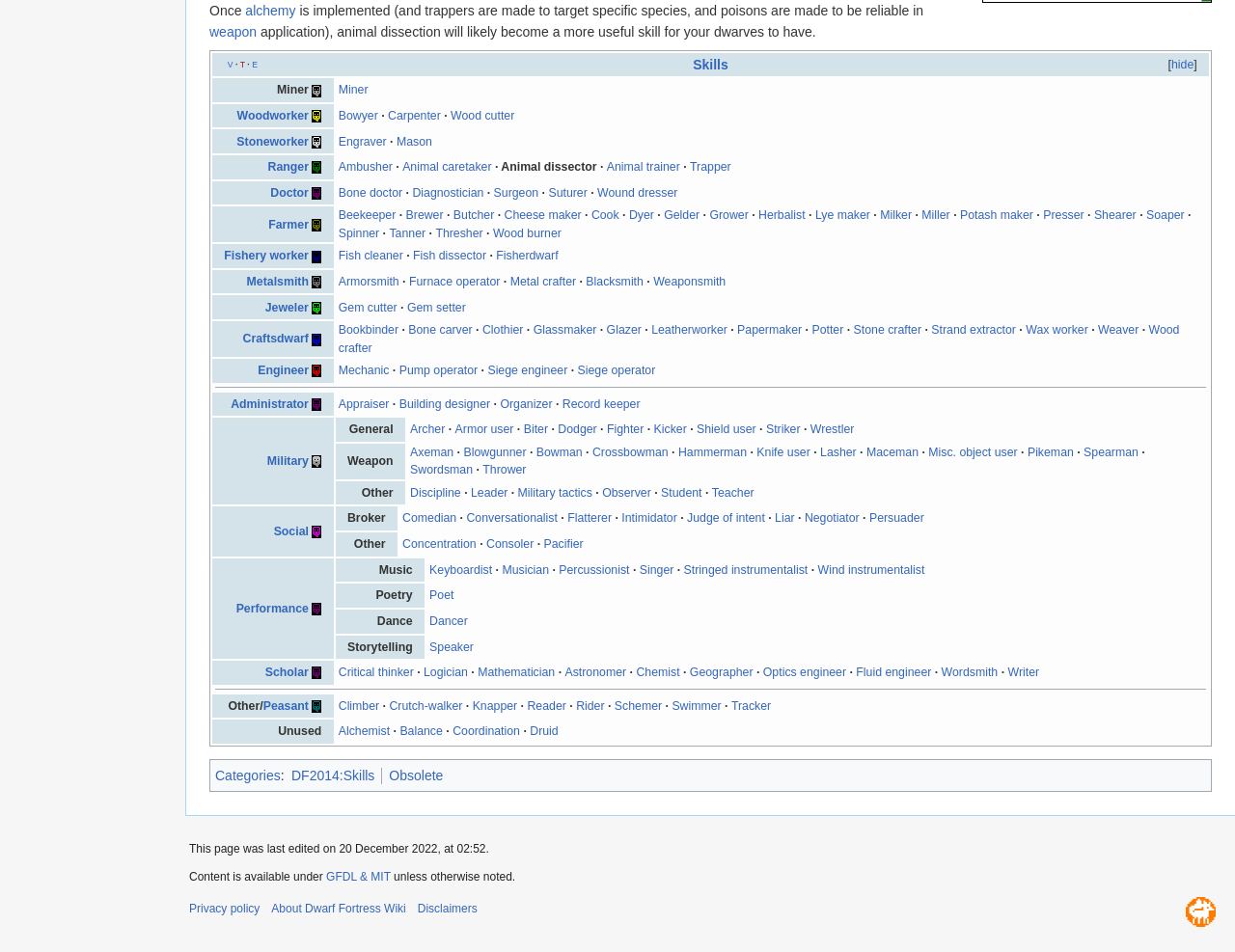Using the provided element description: "Crutch-walker", determine the bounding box coordinates of the corresponding UI element in the screenshot.

[0.315, 0.734, 0.375, 0.748]